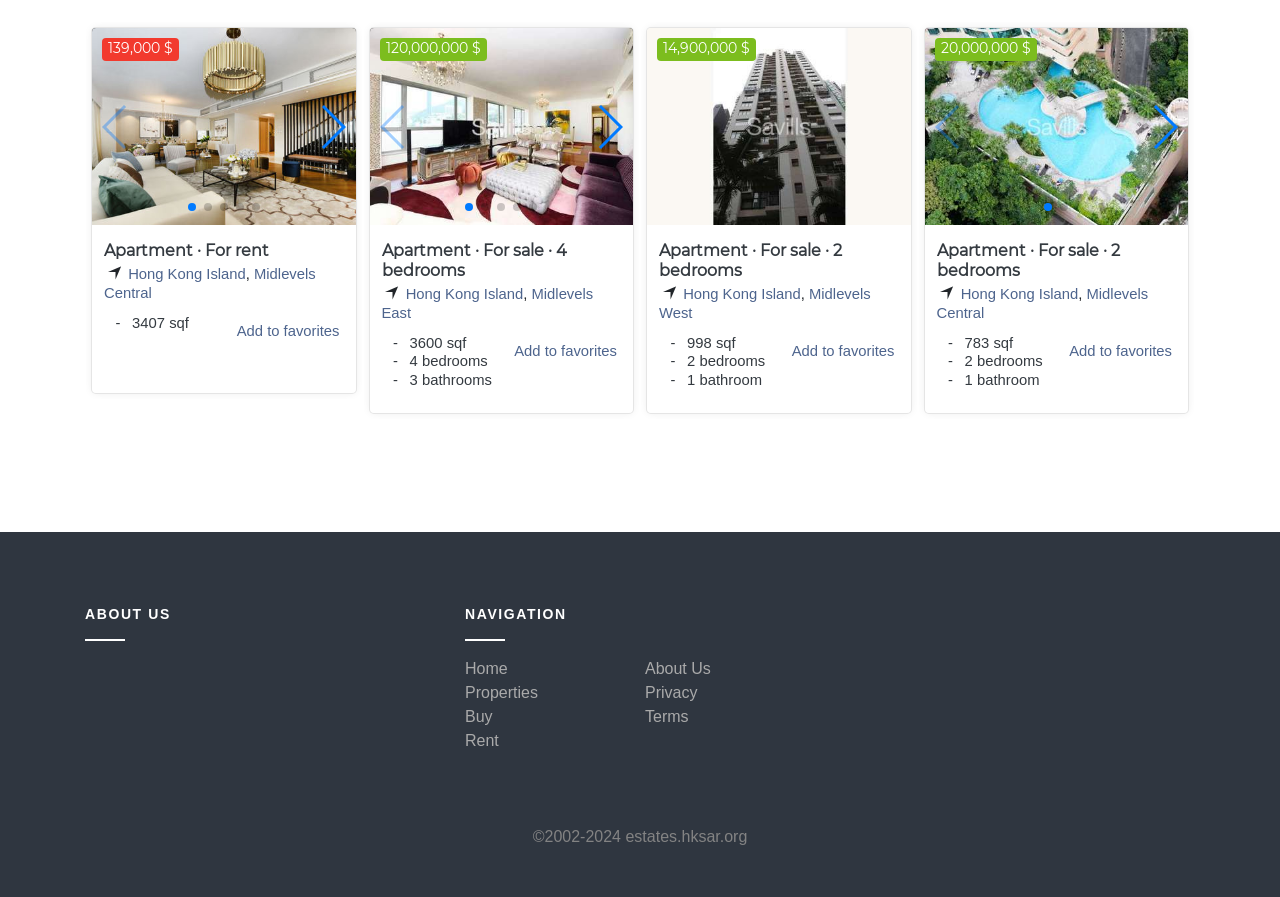Kindly provide the bounding box coordinates of the section you need to click on to fulfill the given instruction: "Navigate to Properties".

[0.363, 0.763, 0.42, 0.782]